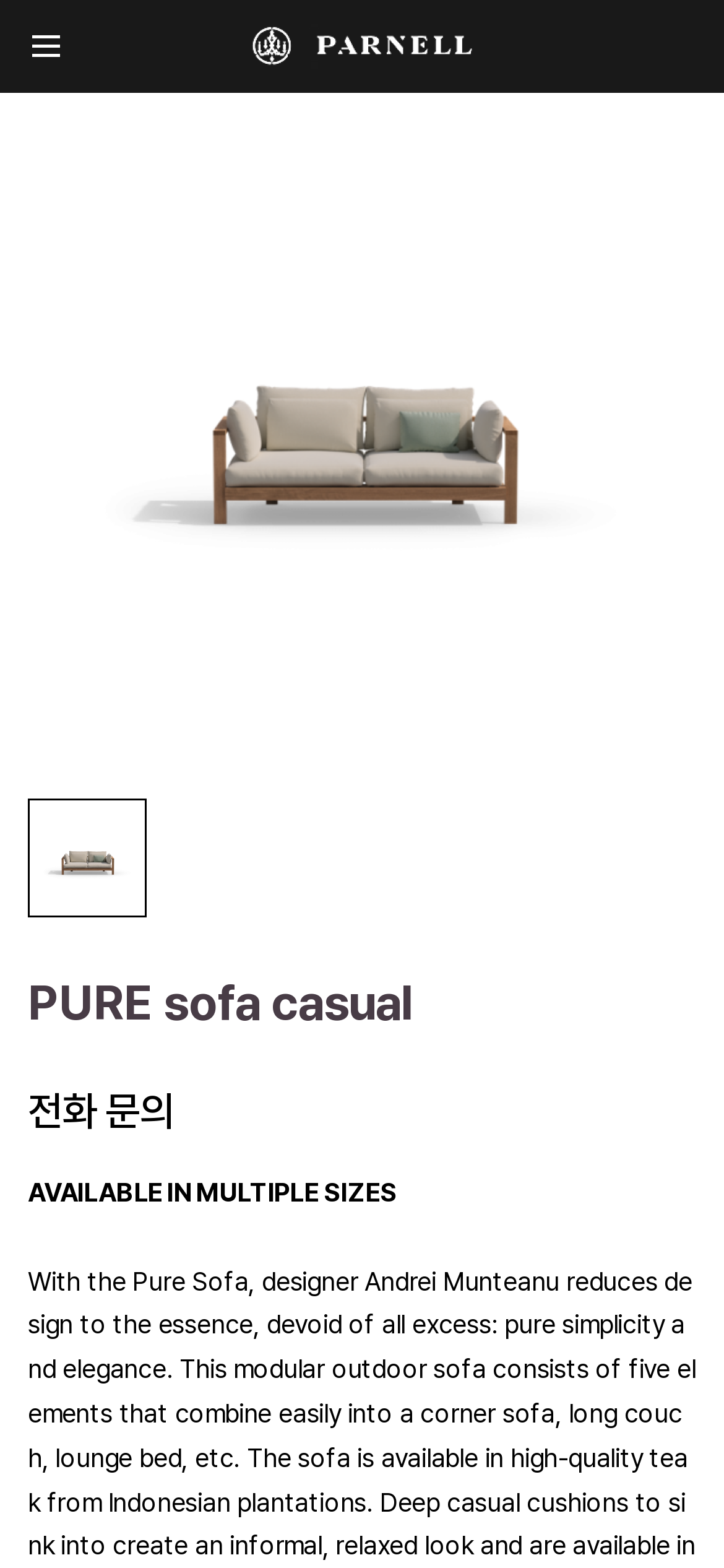What type of product is showcased?
Answer the question with a single word or phrase, referring to the image.

Sofa